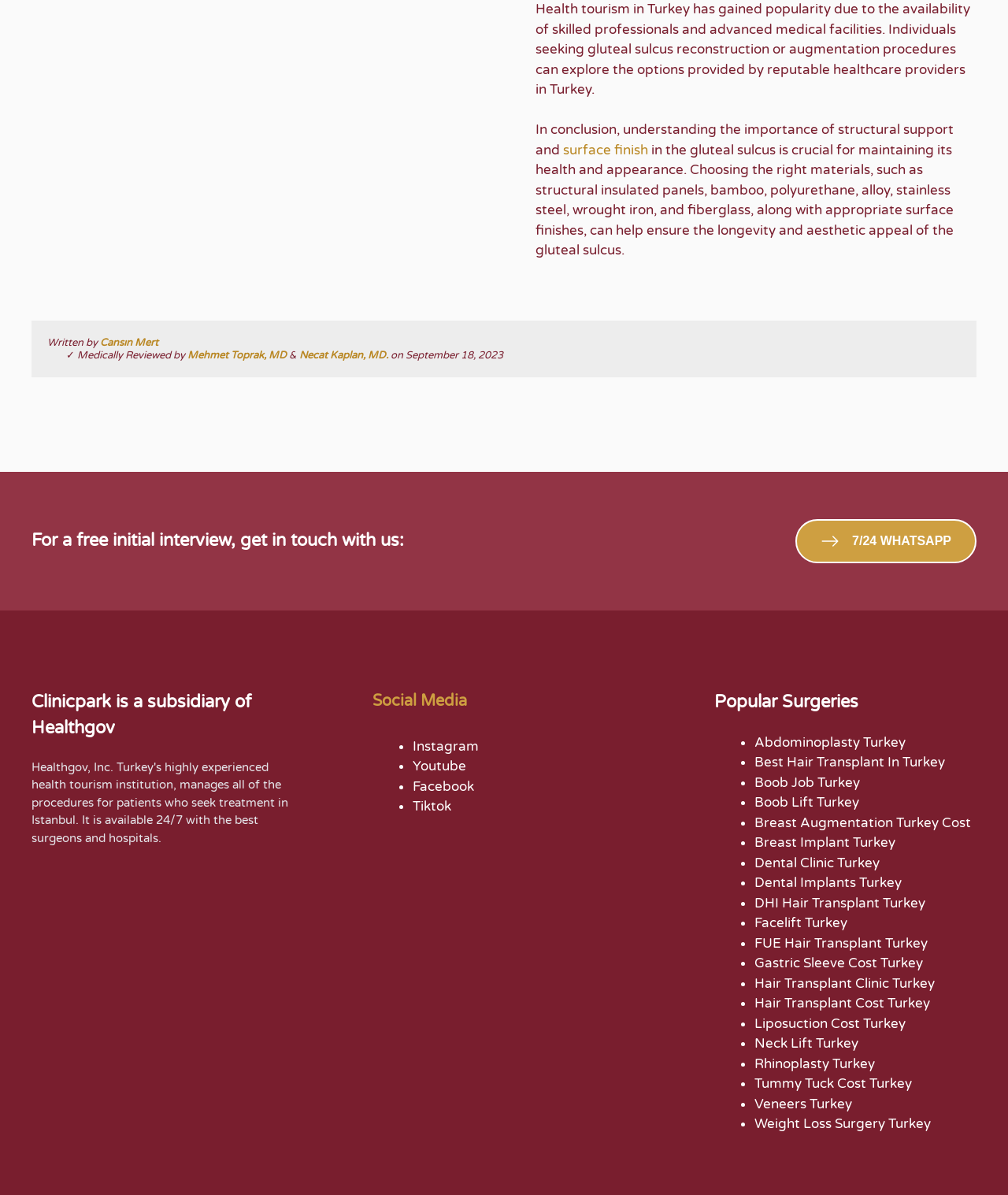Provide the bounding box coordinates of the UI element this sentence describes: "Weight Loss Surgery Turkey".

[0.748, 0.934, 0.923, 0.947]